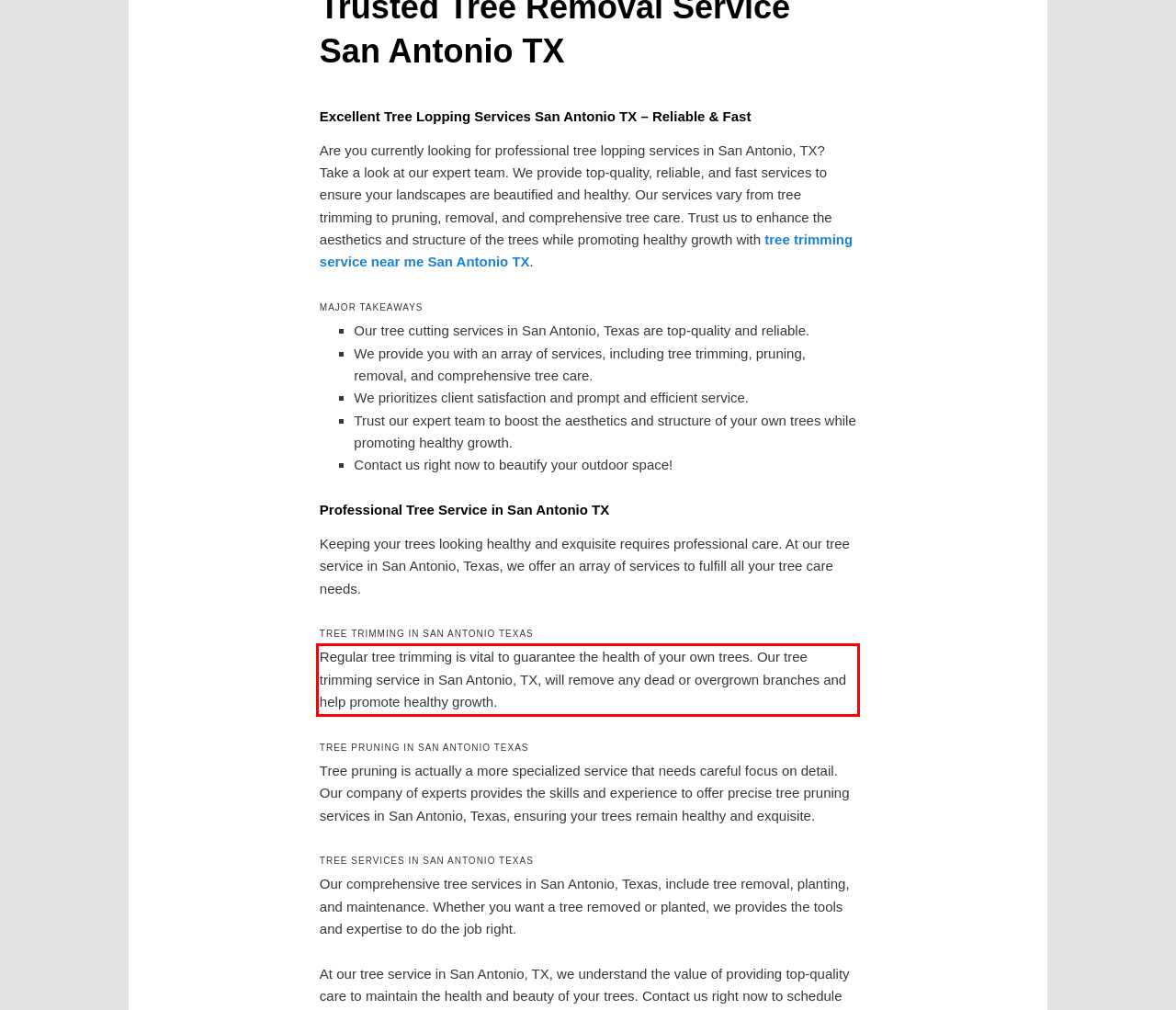Given a webpage screenshot, locate the red bounding box and extract the text content found inside it.

Regular tree trimming is vital to guarantee the health of your own trees. Our tree trimming service in San Antonio, TX, will remove any dead or overgrown branches and help promote healthy growth.